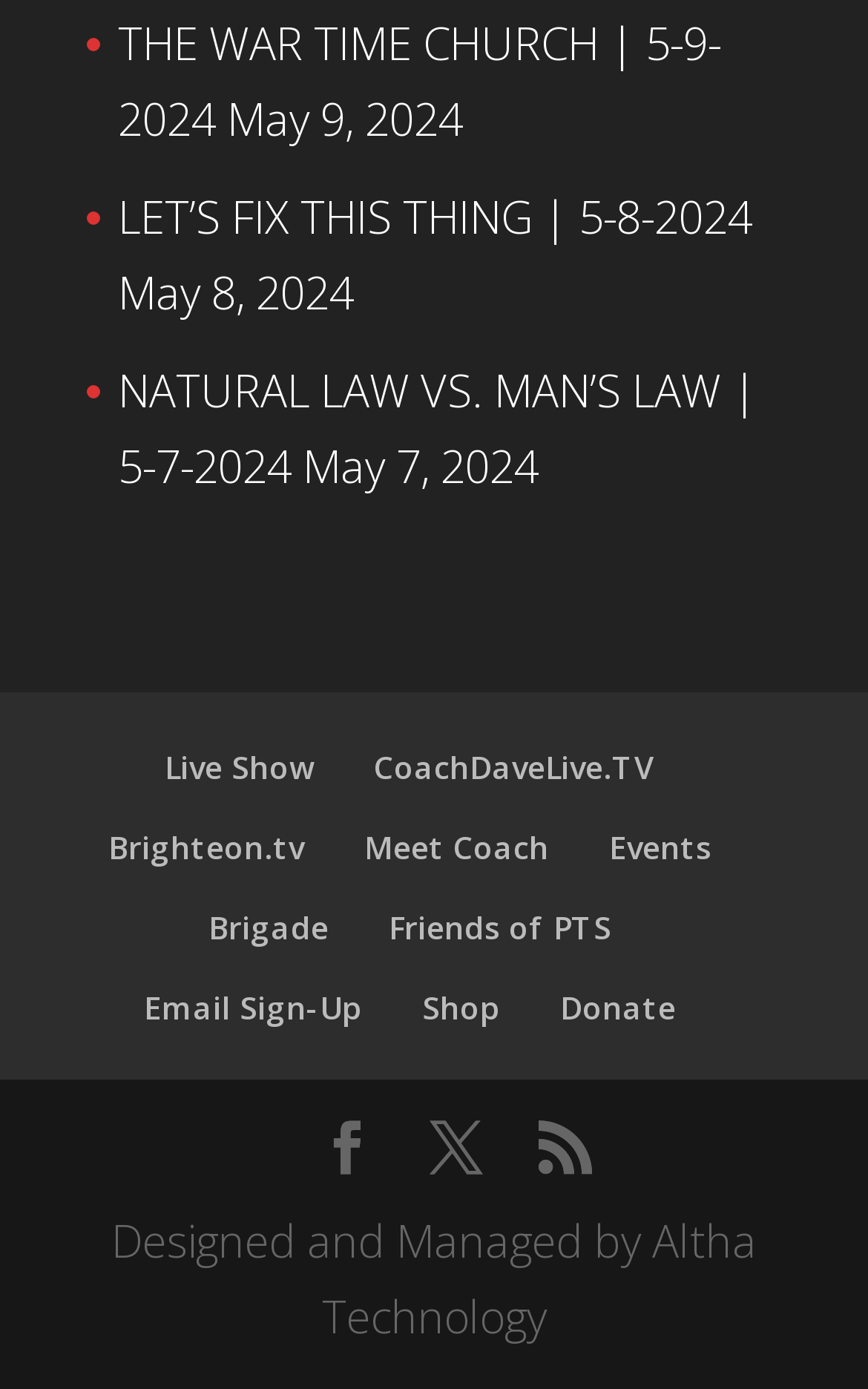Answer succinctly with a single word or phrase:
What is the name of the company that designed and managed the website?

Altha Technology